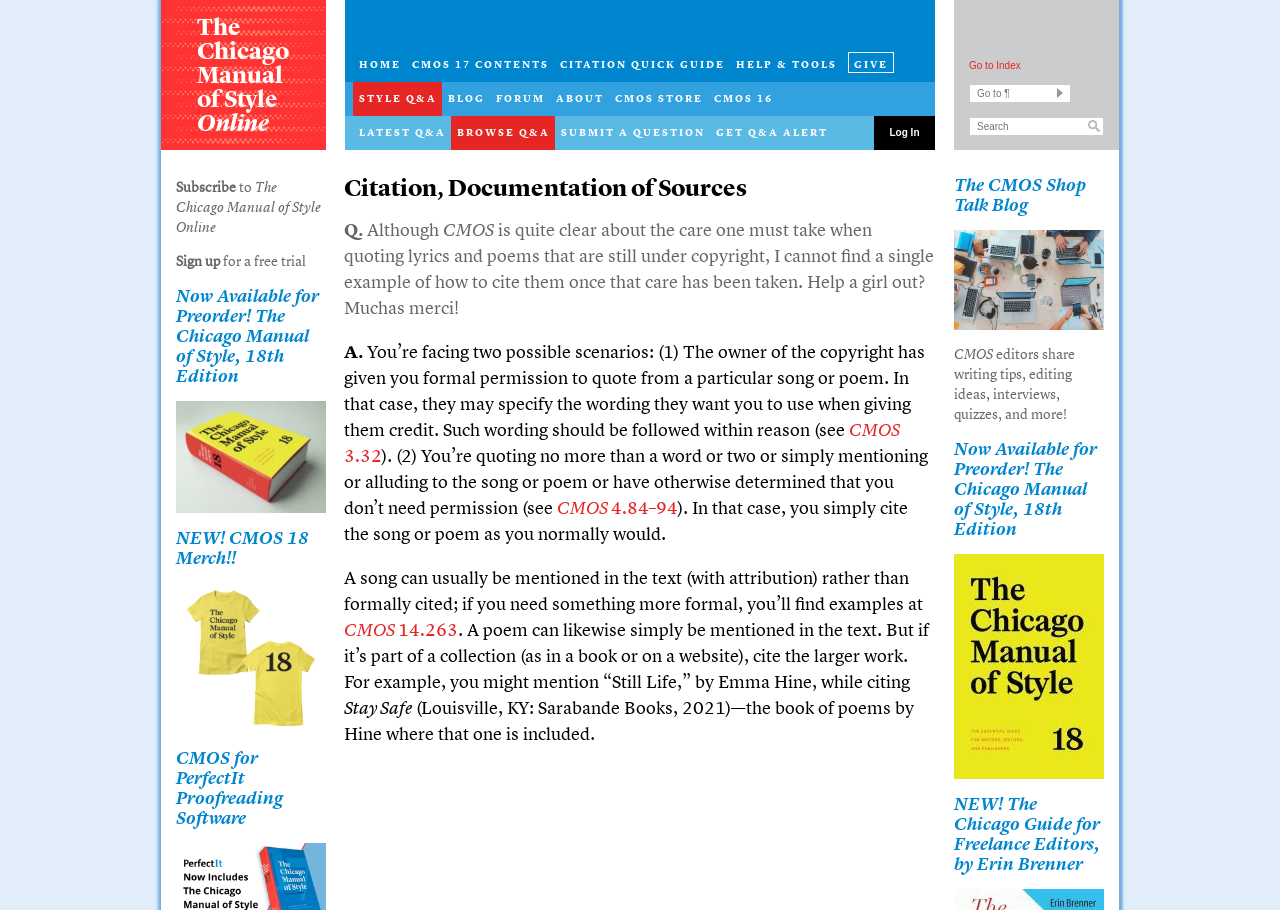Respond to the question below with a single word or phrase: What is the title of the new book available for preorder?

The Chicago Manual of Style, 18th Edition